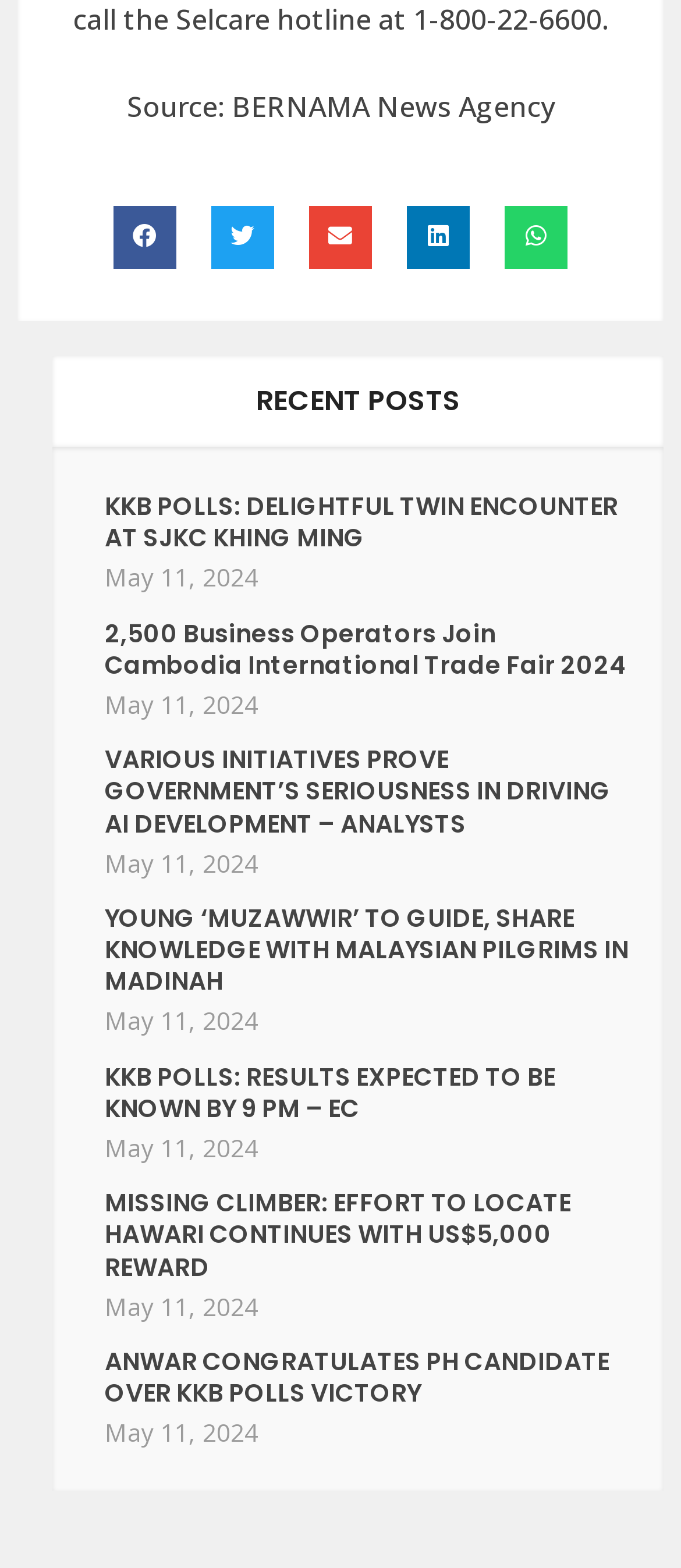Specify the bounding box coordinates of the element's area that should be clicked to execute the given instruction: "Read article 'KKB POLLS: DELIGHTFUL TWIN ENCOUNTER AT SJKC KHING MING'". The coordinates should be four float numbers between 0 and 1, i.e., [left, top, right, bottom].

[0.154, 0.312, 0.908, 0.354]